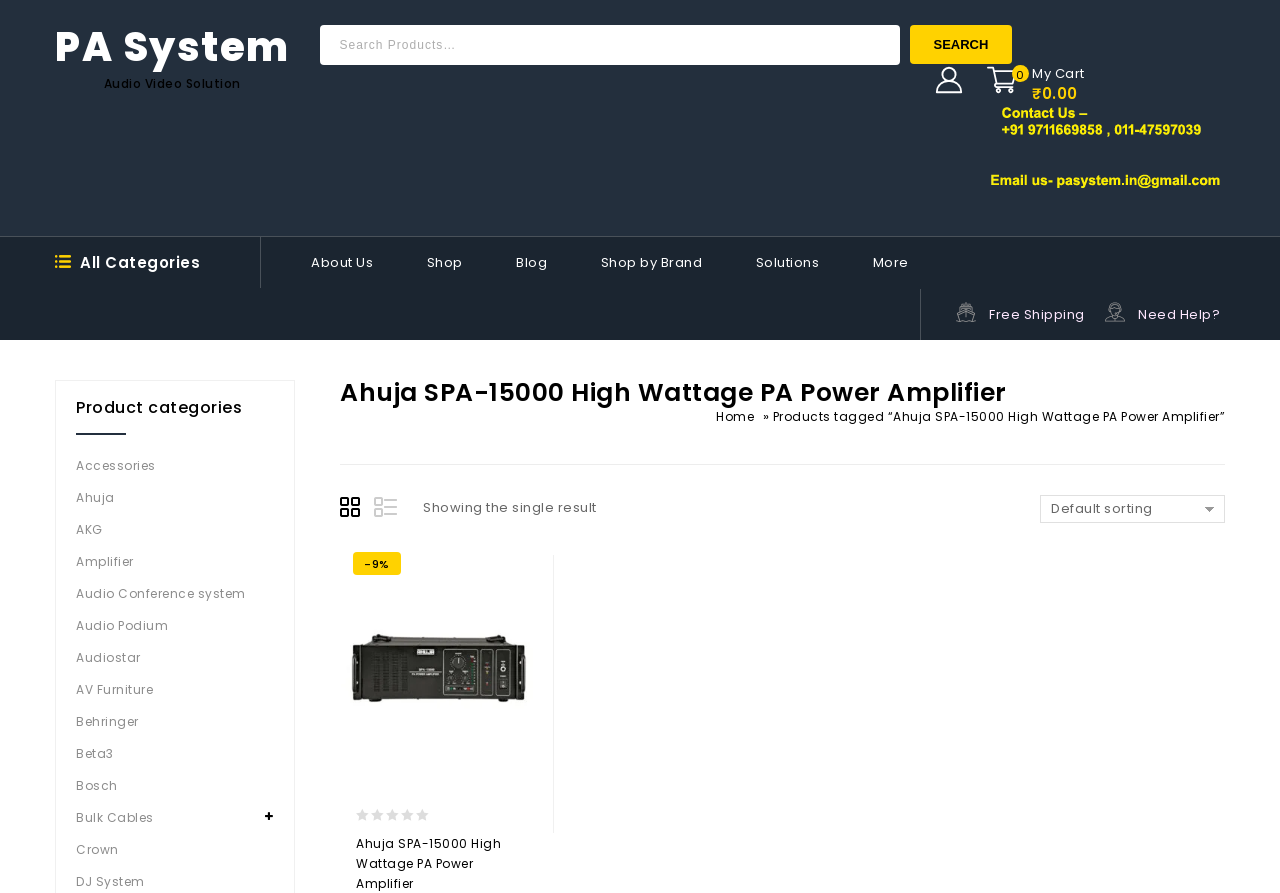Can you identify the bounding box coordinates of the clickable region needed to carry out this instruction: 'Explore Amplifier category'? The coordinates should be four float numbers within the range of 0 to 1, stated as [left, top, right, bottom].

[0.059, 0.611, 0.214, 0.647]